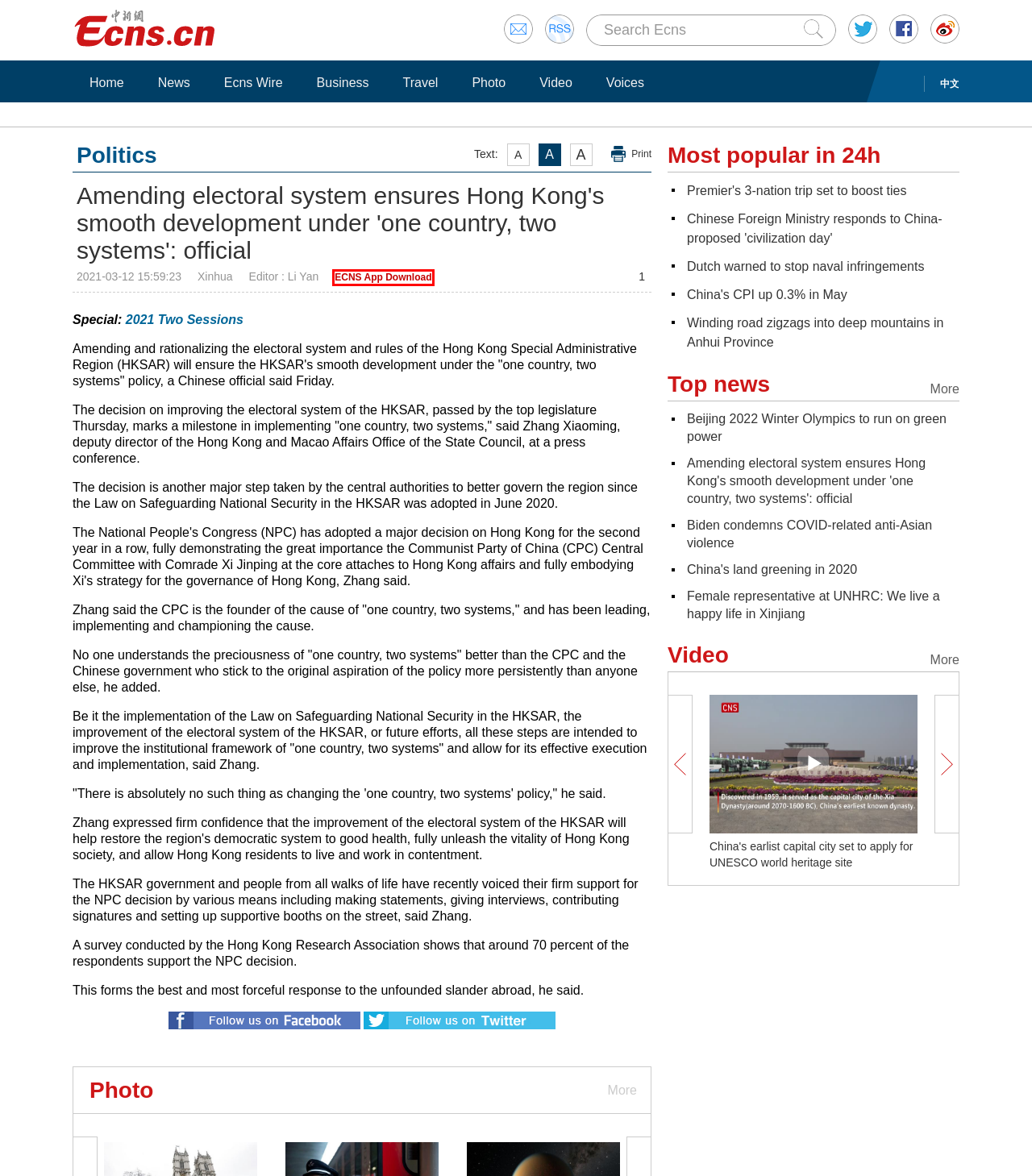You have received a screenshot of a webpage with a red bounding box indicating a UI element. Please determine the most fitting webpage description that matches the new webpage after clicking on the indicated element. The choices are:
A. China's CPI up 0.3% in May
B. ECNS App
C. Female representative at UNHRC: We live a happy life in Xinjiang
D. Biden condemns COVID-related anti-Asian violence
E. 中国新闻网_梳理天下新闻
F. China's land greening in 2020
G. China's earlist capital city set to apply for UNESCO world heritage site
H. Premier's 3-nation trip set to boost ties

B